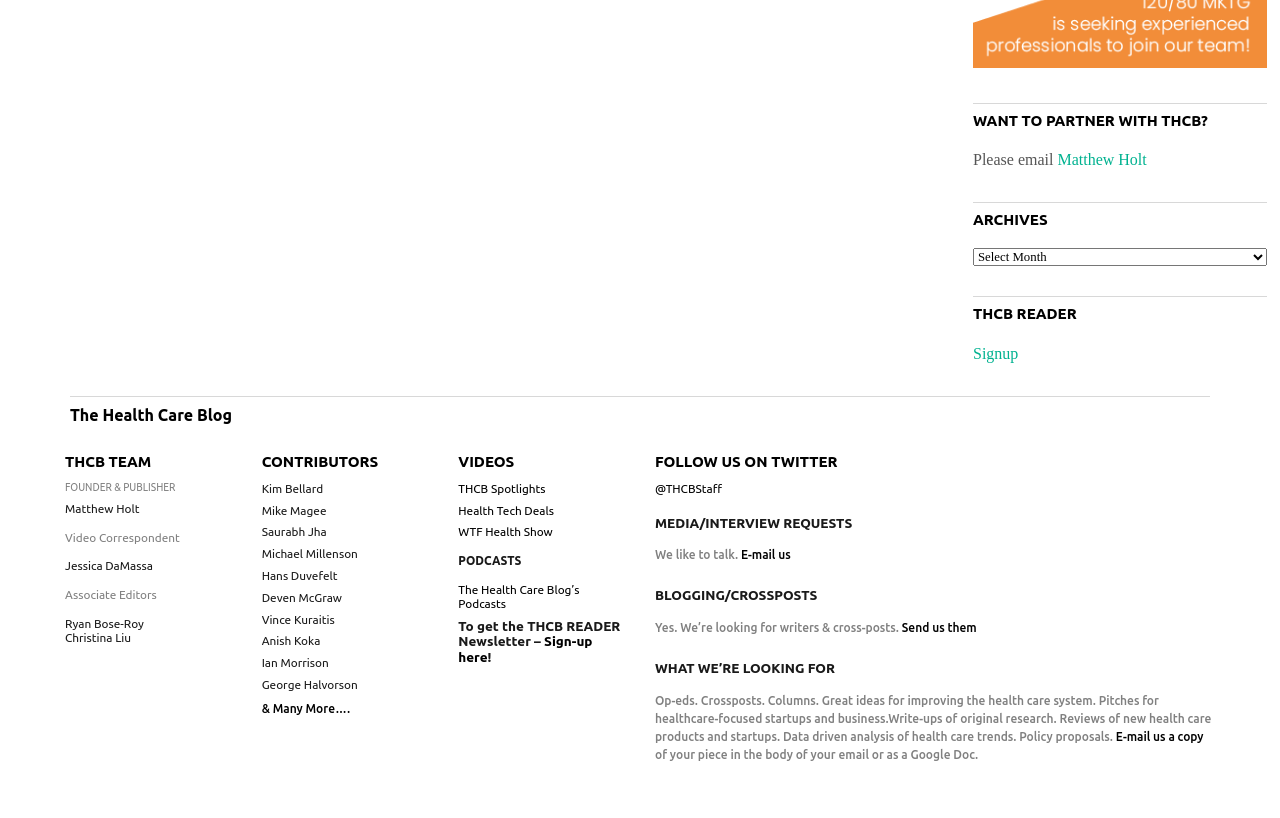Locate the bounding box coordinates of the clickable region necessary to complete the following instruction: "Send a pitch for a healthcare-focused startup". Provide the coordinates in the format of four float numbers between 0 and 1, i.e., [left, top, right, bottom].

[0.705, 0.759, 0.763, 0.775]